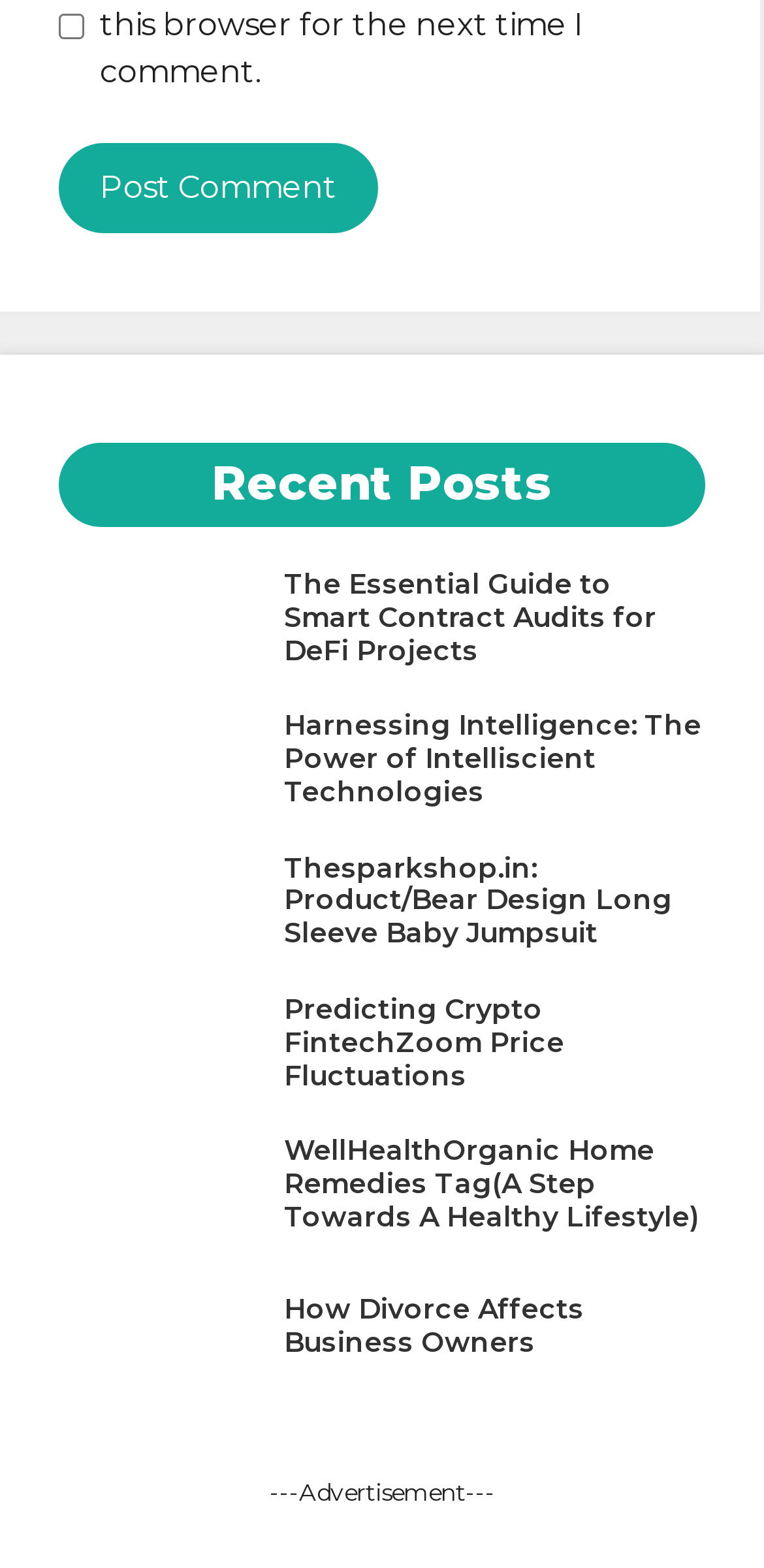Please reply to the following question with a single word or a short phrase:
What is the topic of the first recent post?

Smart Contract Audits